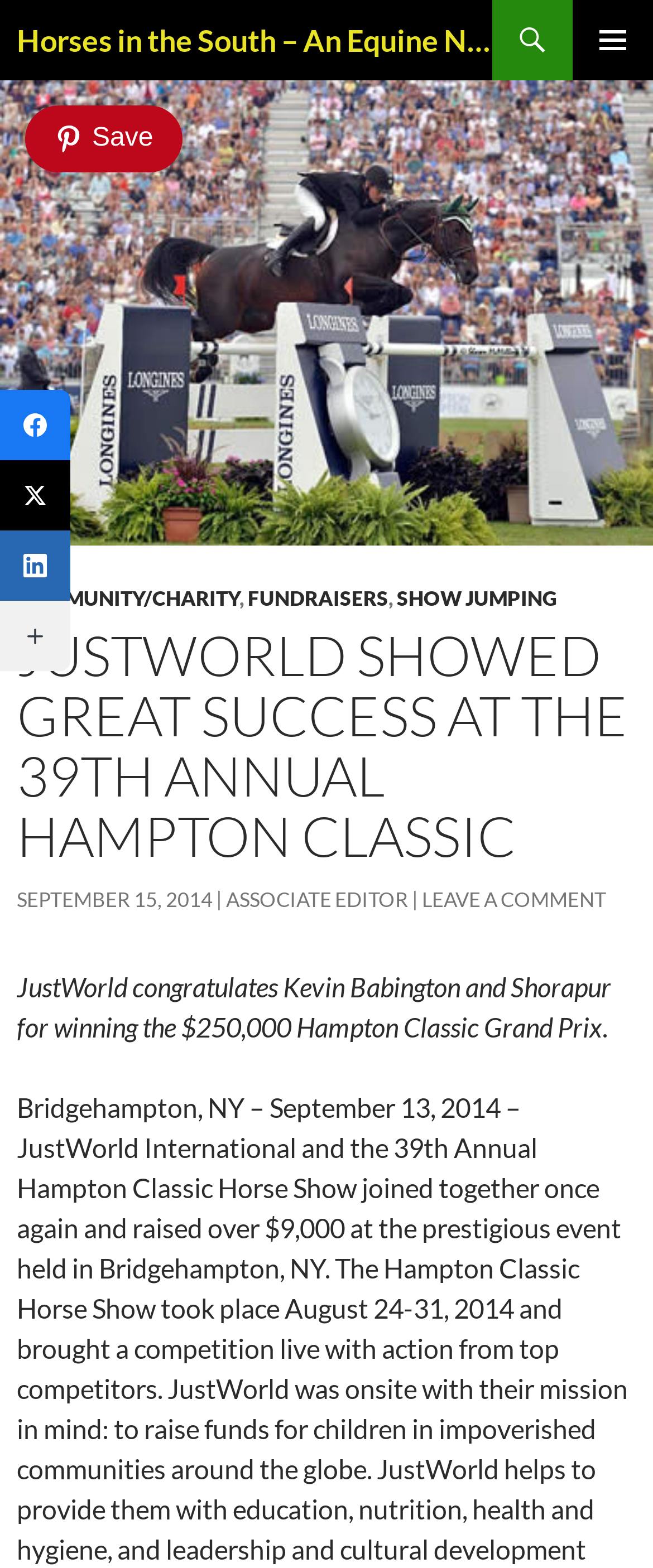Respond with a single word or phrase for the following question: 
What is the role of the person mentioned in the article?

Associate Editor